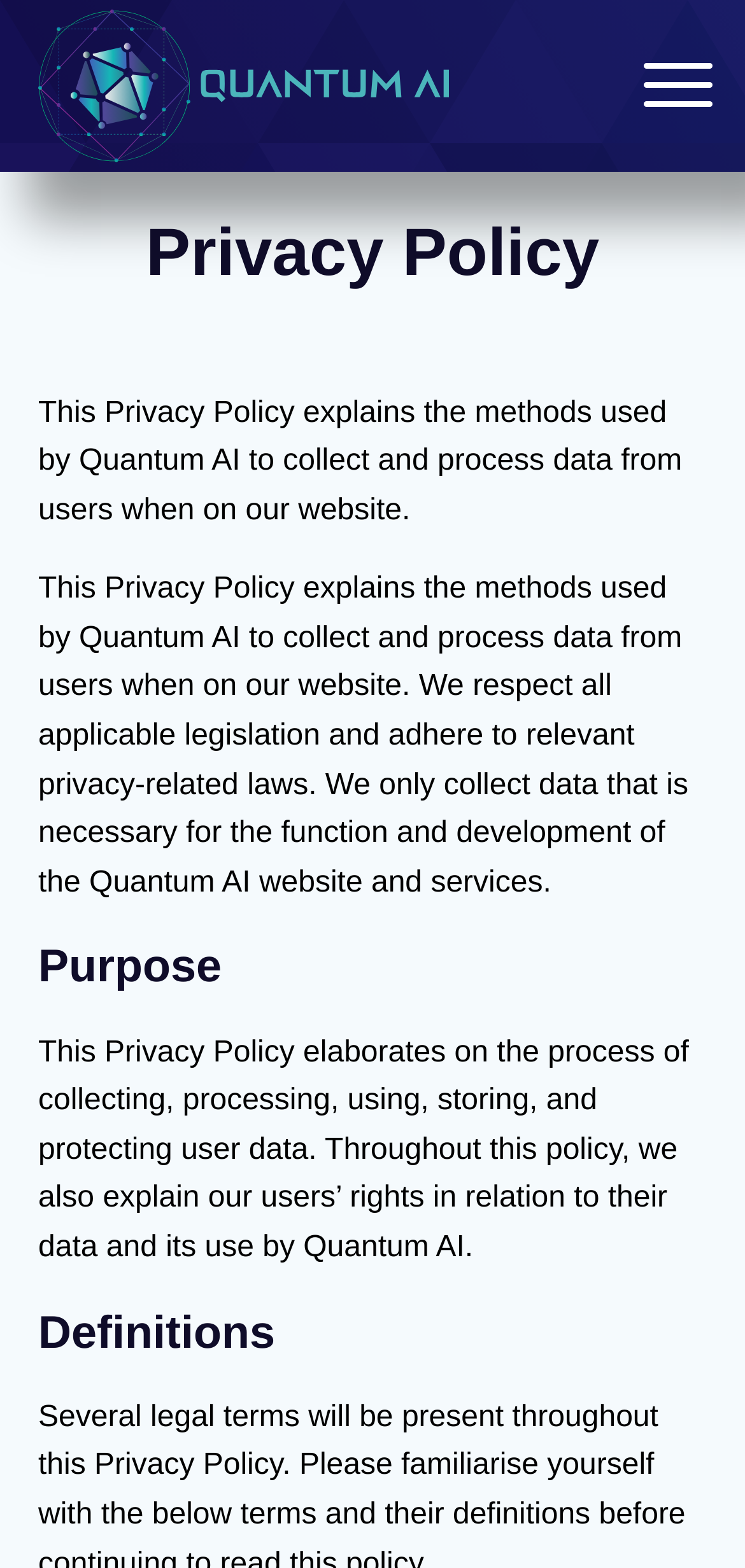Respond with a single word or phrase:
What is the name of the company mentioned?

Quantum AI